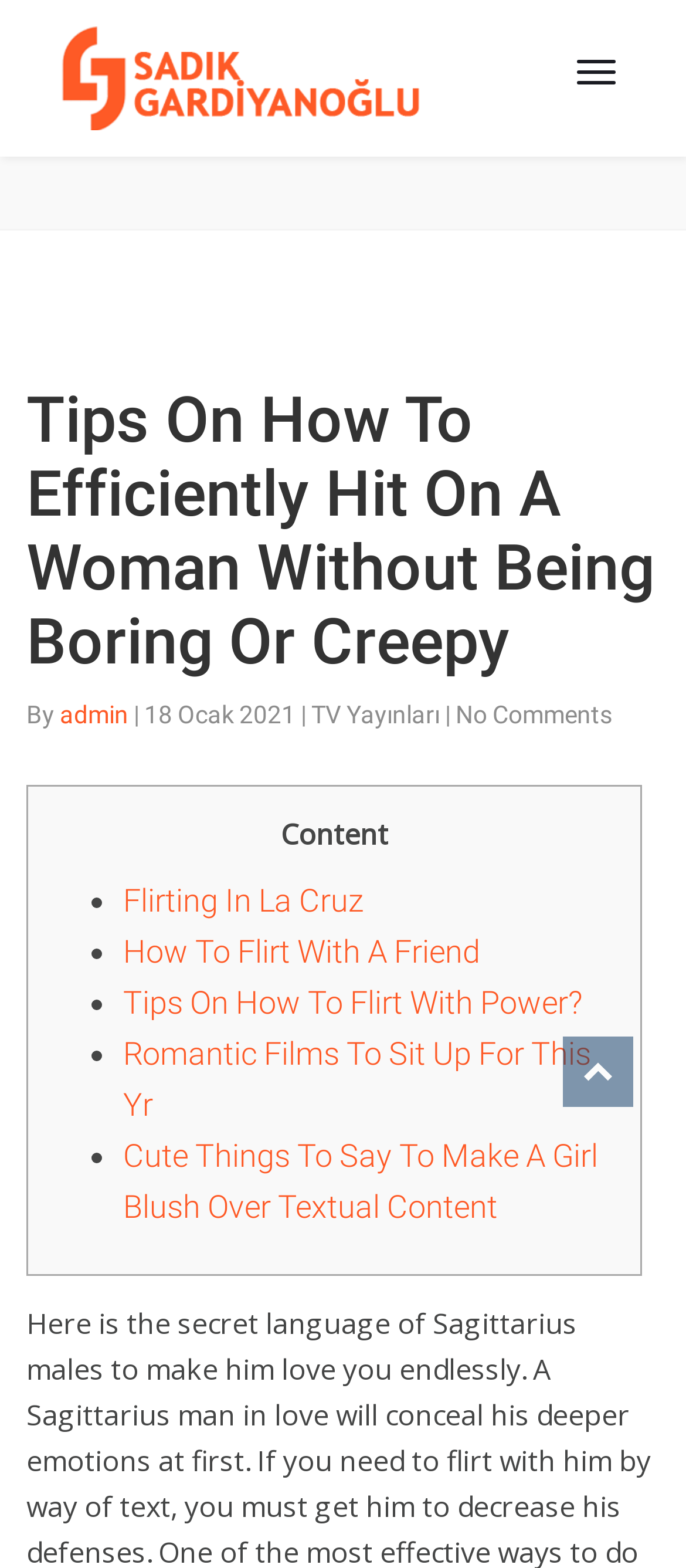Please provide a brief answer to the following inquiry using a single word or phrase:
What is the category of the article?

TV Yayınları